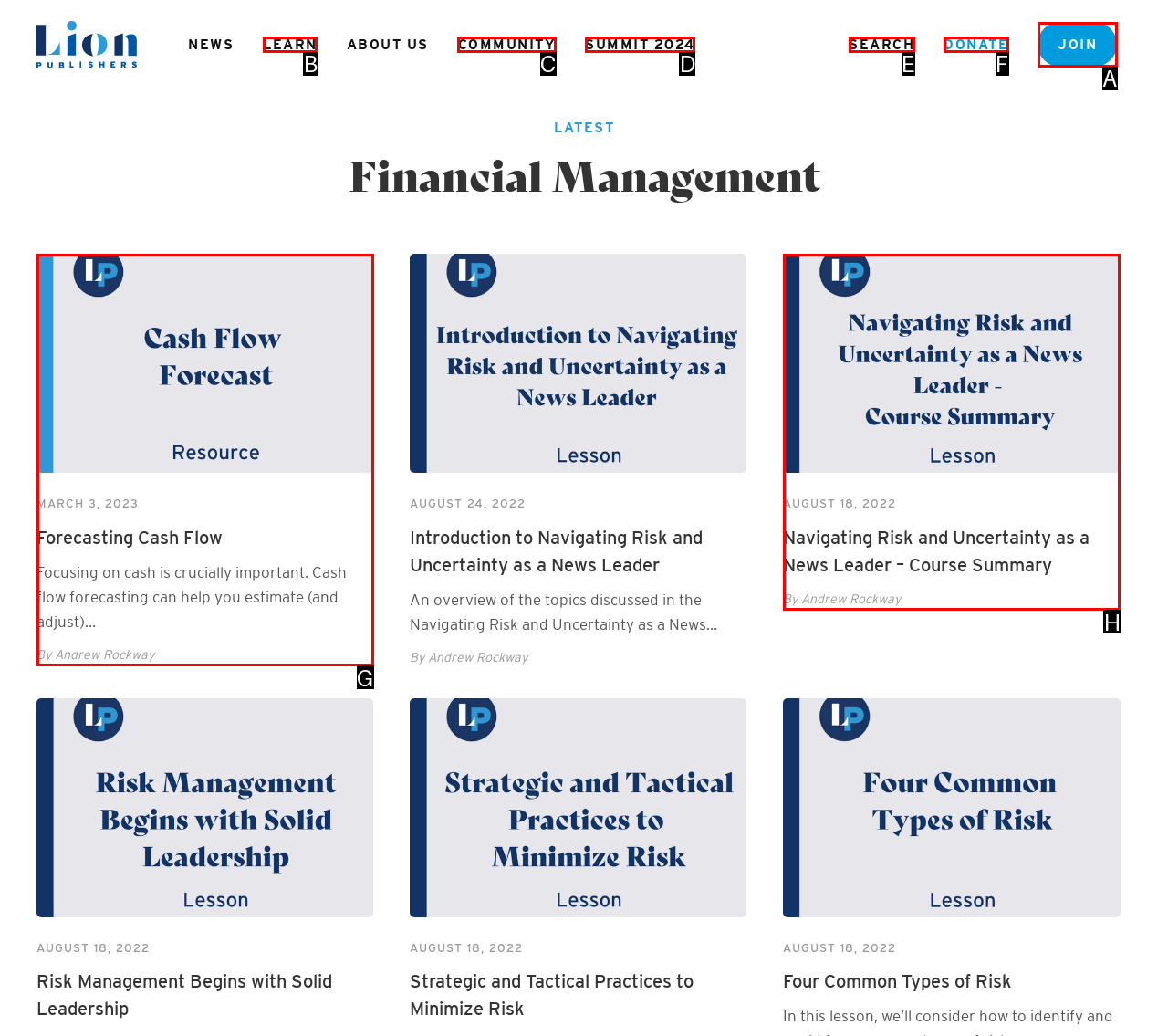From the given choices, indicate the option that best matches: Summit 2024
State the letter of the chosen option directly.

D